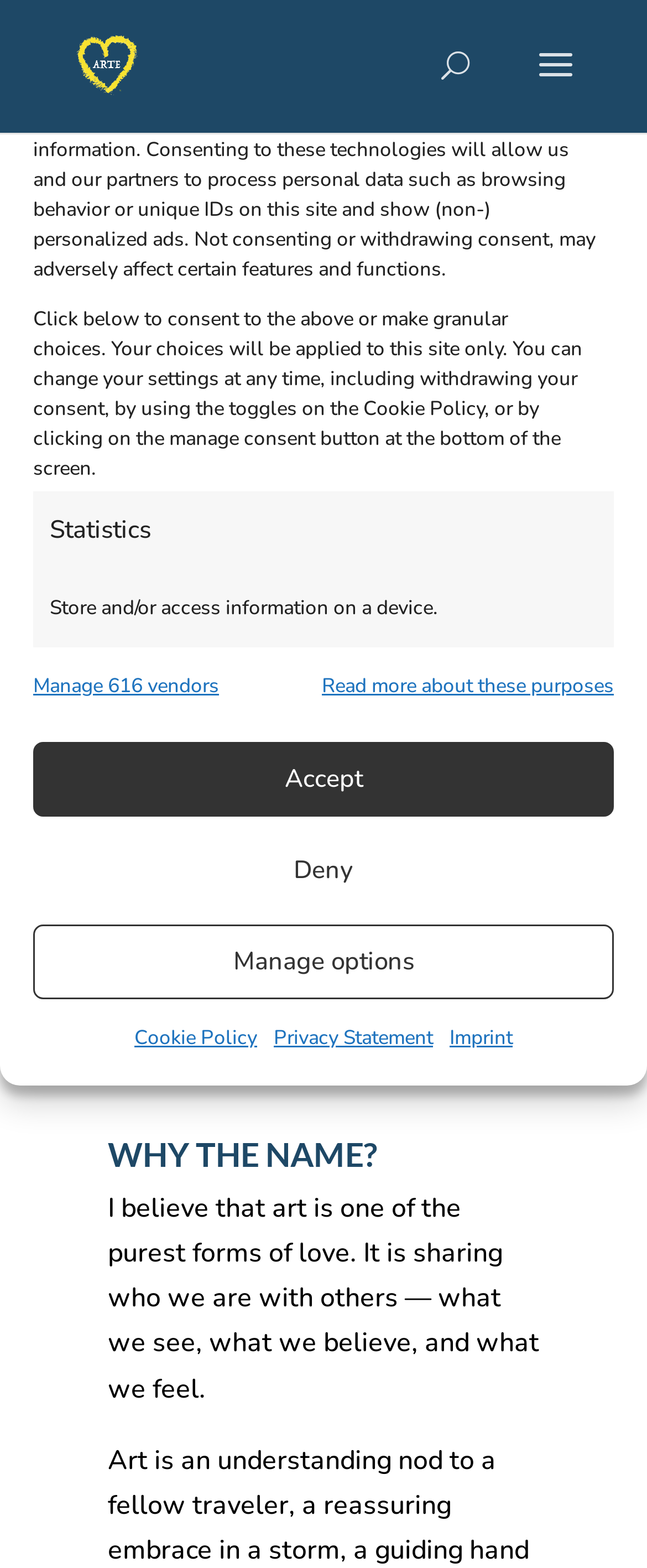Could you specify the bounding box coordinates for the clickable section to complete the following instruction: "Read more about the company's mission"?

[0.167, 0.372, 0.751, 0.424]